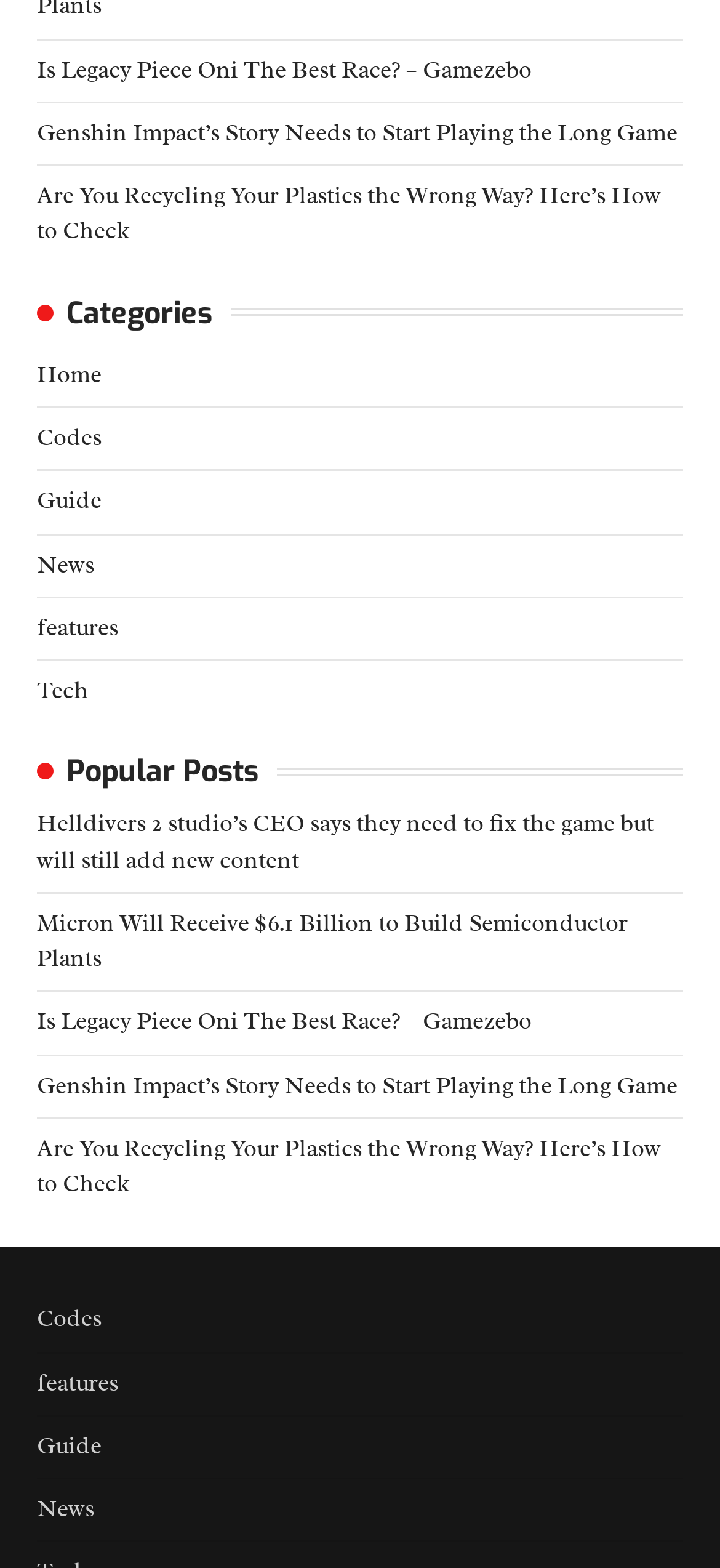How many categories are there?
Look at the screenshot and give a one-word or phrase answer.

6